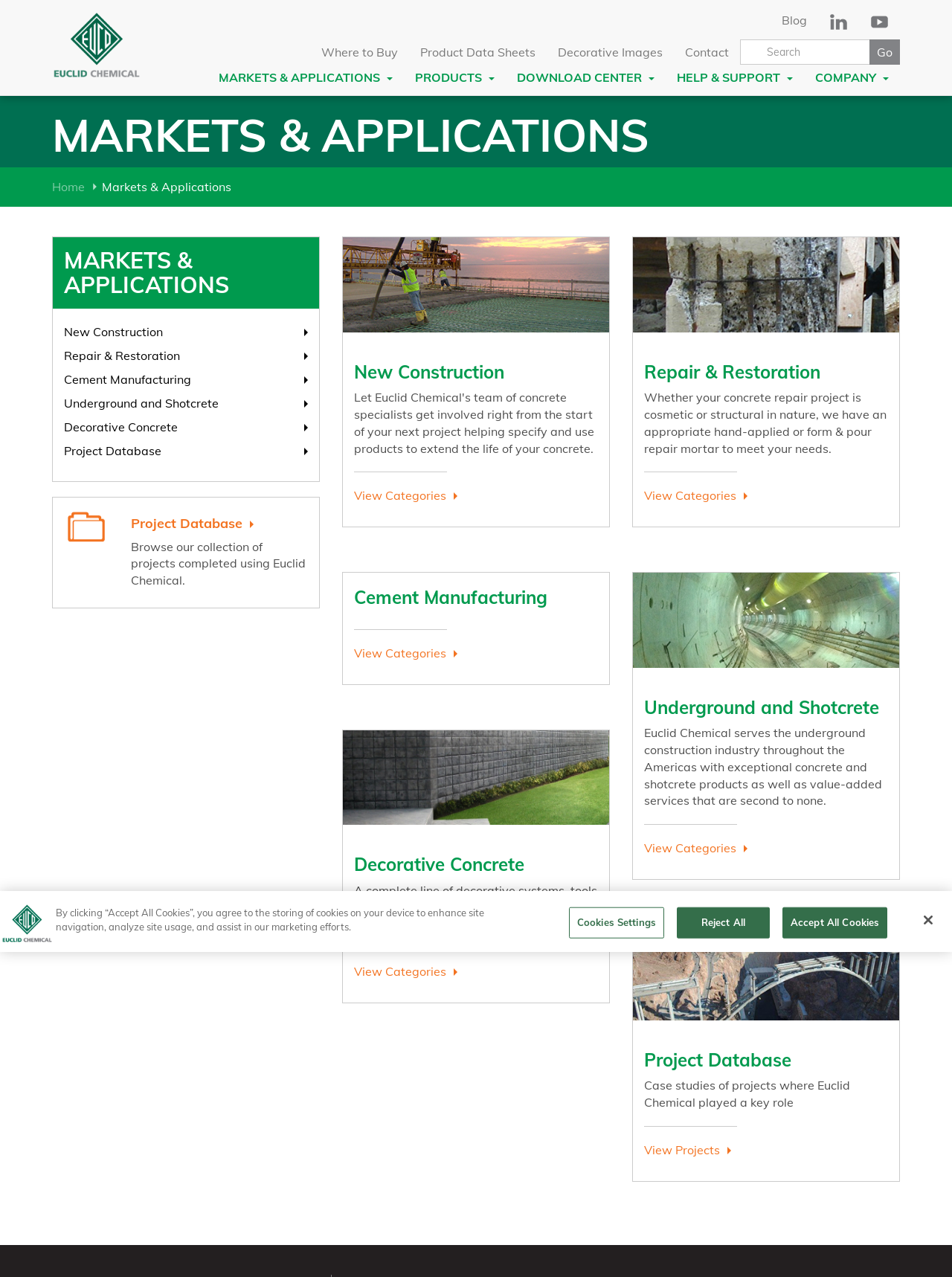Please determine the bounding box coordinates, formatted as (top-left x, top-left y, bottom-right x, bottom-right y), with all values as floating point numbers between 0 and 1. Identify the bounding box of the region described as: Help & Support

[0.699, 0.051, 0.845, 0.07]